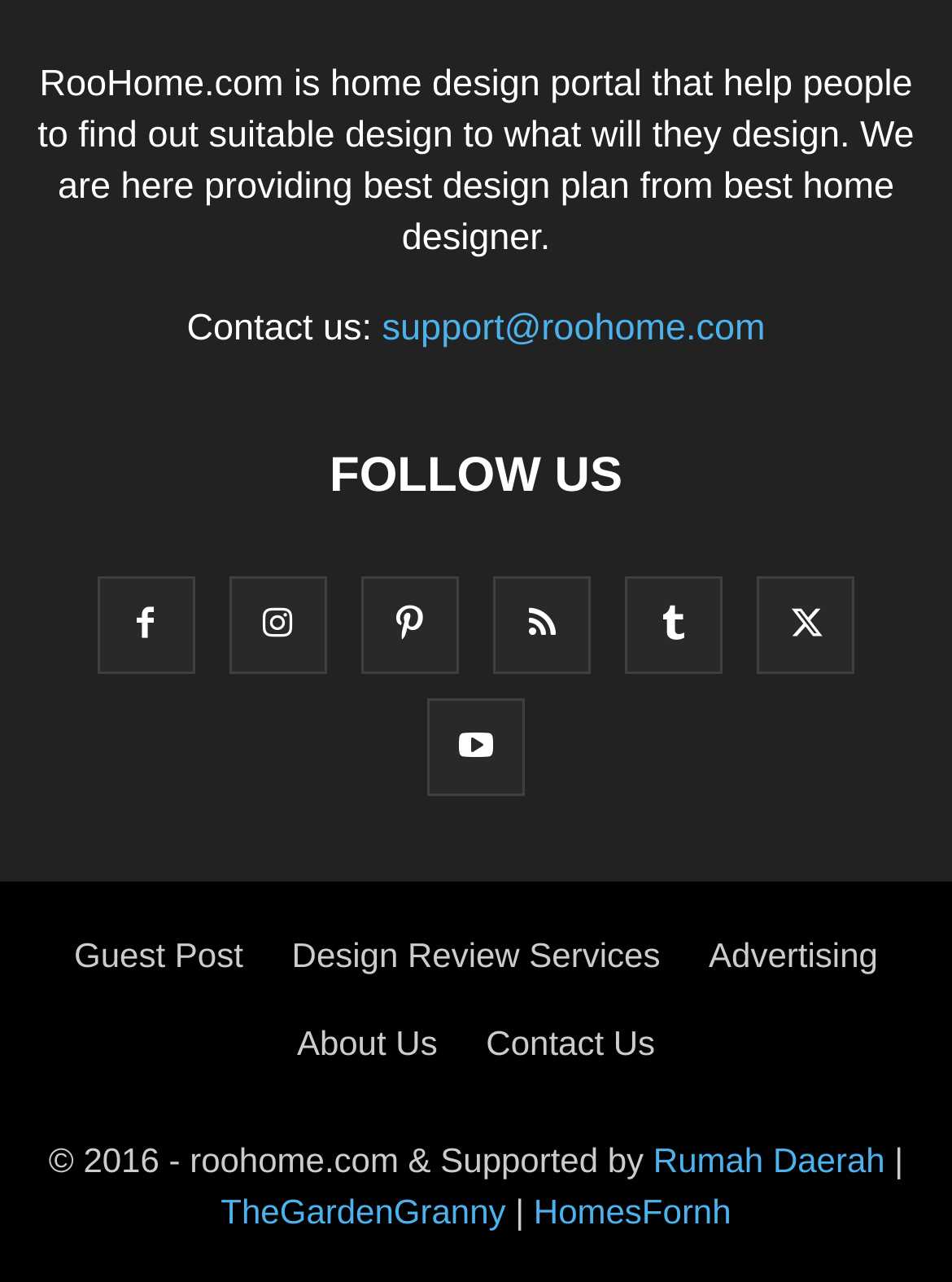Show the bounding box coordinates for the HTML element as described: "About Us".

[0.312, 0.799, 0.46, 0.829]